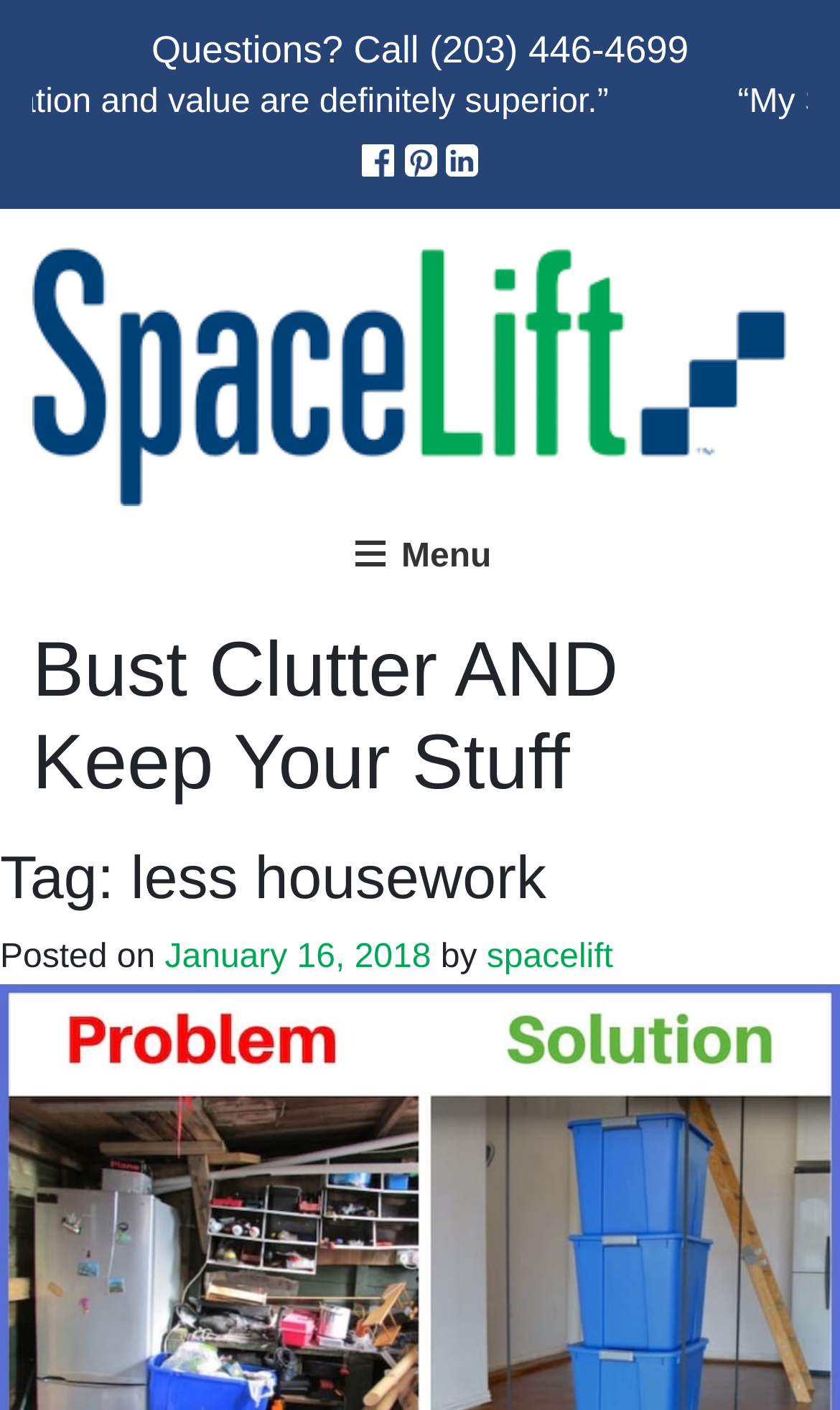Utilize the details in the image to give a detailed response to the question: What is the phone number for questions?

I found the phone number by looking at the StaticText element 'Questions? Call (203) 446-4699'.